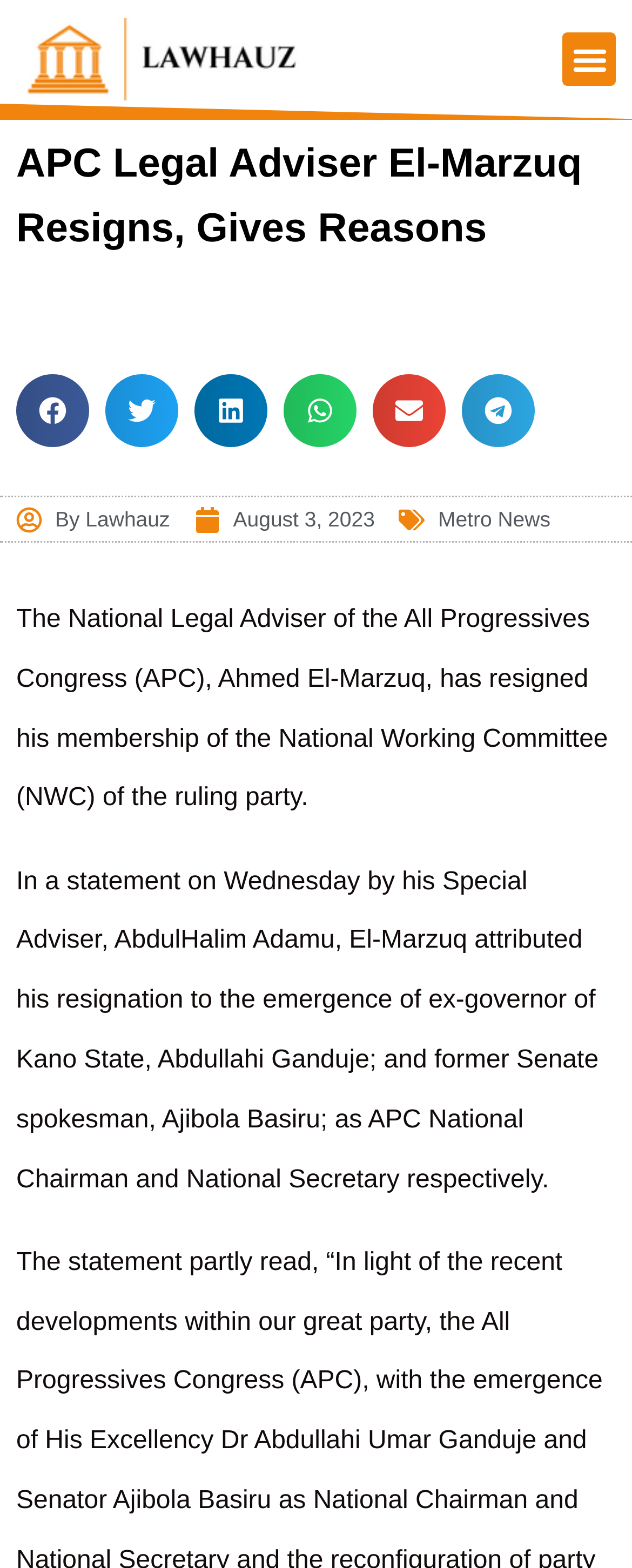Please indicate the bounding box coordinates of the element's region to be clicked to achieve the instruction: "View Metro News". Provide the coordinates as four float numbers between 0 and 1, i.e., [left, top, right, bottom].

[0.693, 0.323, 0.871, 0.339]